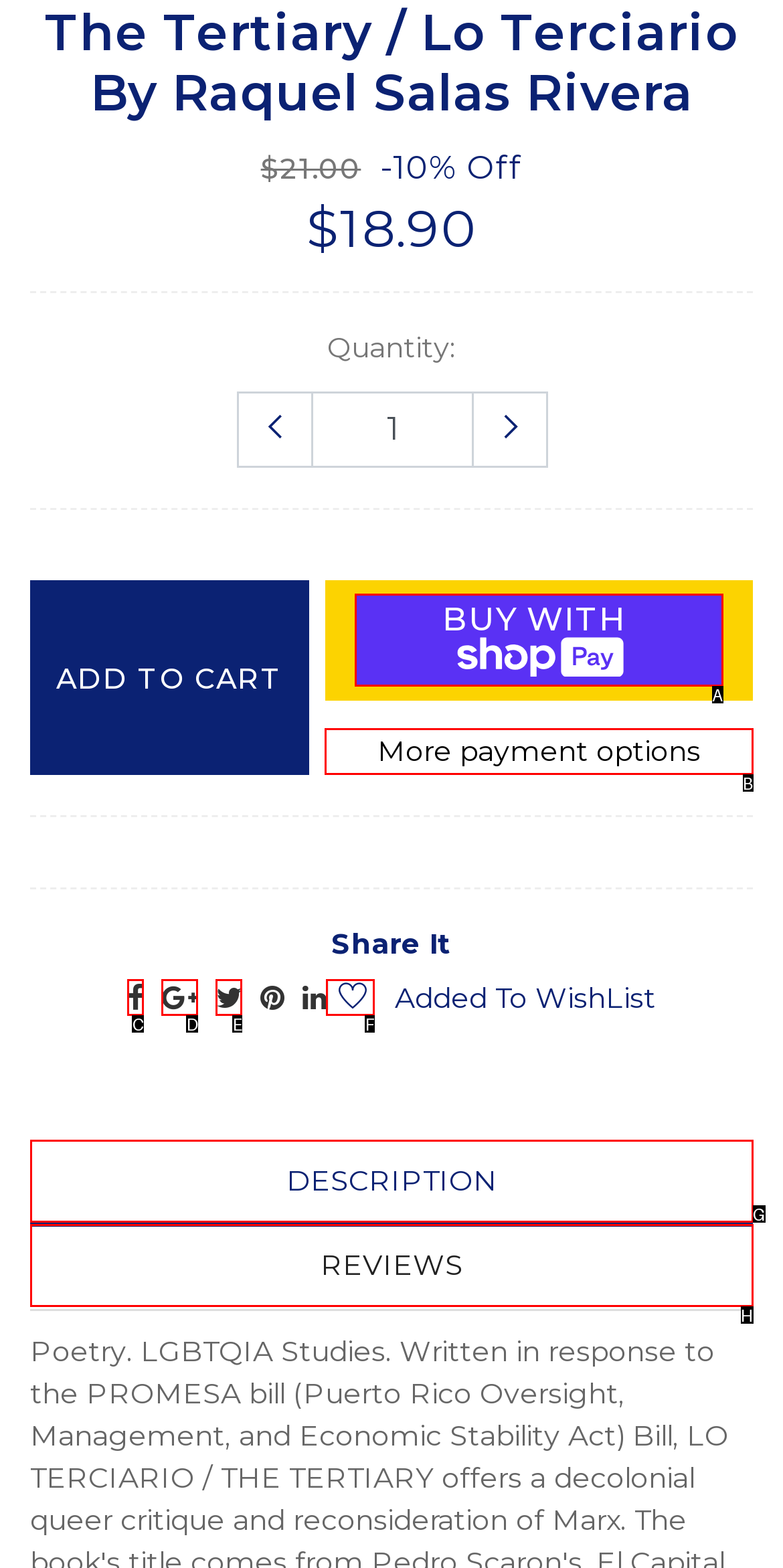Identify the HTML element that corresponds to the description: Description Provide the letter of the correct option directly.

G